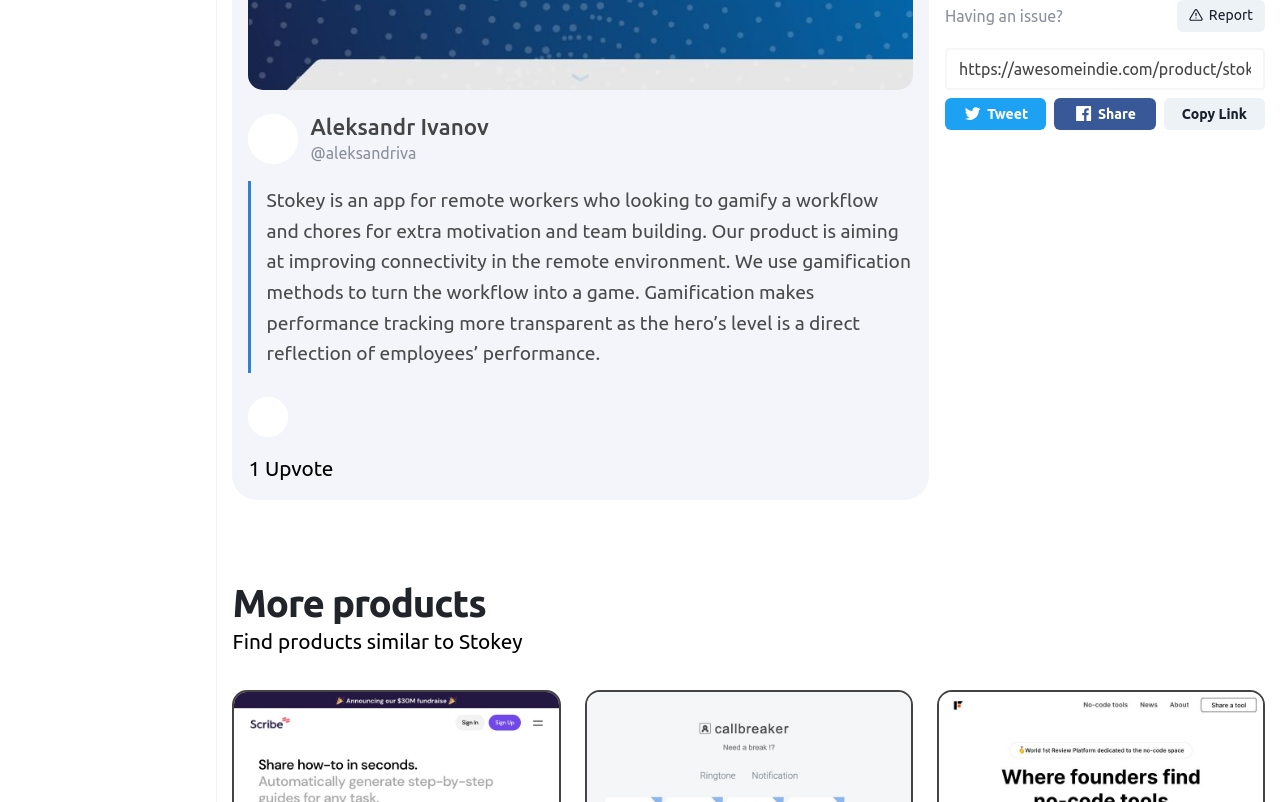Extract the bounding box coordinates for the UI element described as: "Copy Link".

[0.909, 0.122, 0.988, 0.162]